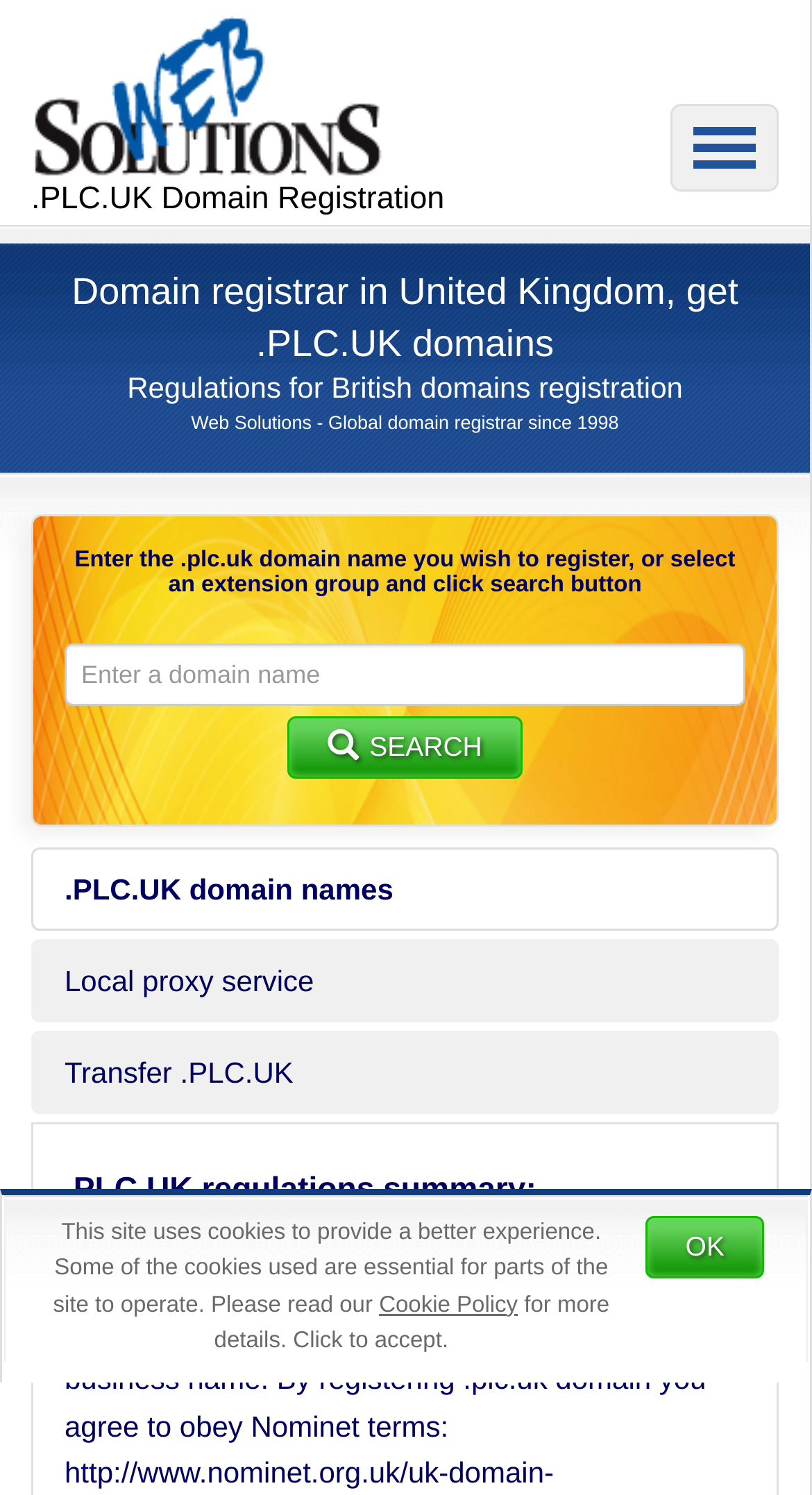Please give the bounding box coordinates of the area that should be clicked to fulfill the following instruction: "Transfer a .PLC.UK domain". The coordinates should be in the format of four float numbers from 0 to 1, i.e., [left, top, right, bottom].

[0.038, 0.689, 0.959, 0.745]